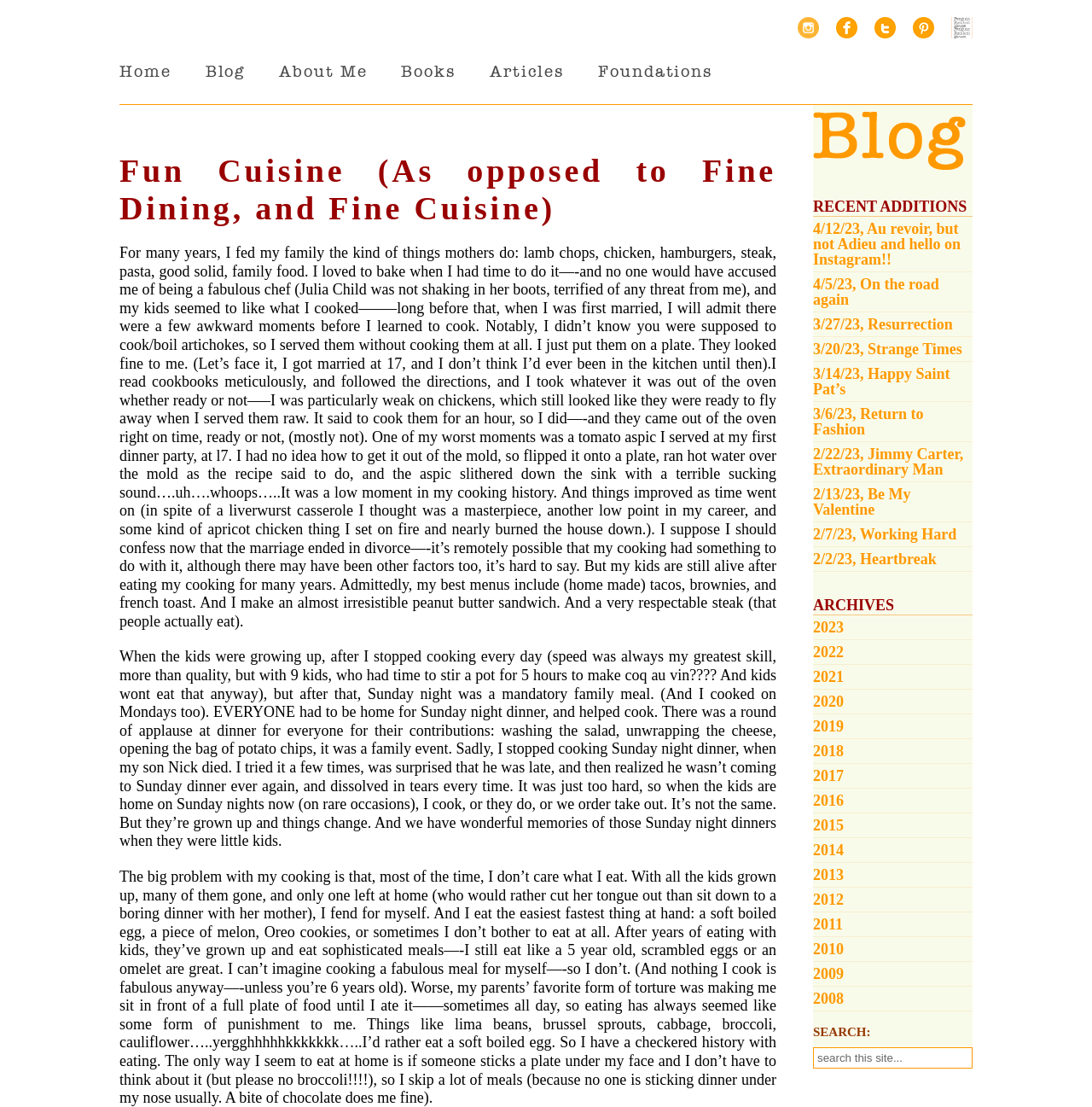Please specify the bounding box coordinates of the area that should be clicked to accomplish the following instruction: "Search this site". The coordinates should consist of four float numbers between 0 and 1, i.e., [left, top, right, bottom].

[0.745, 0.946, 0.891, 0.965]